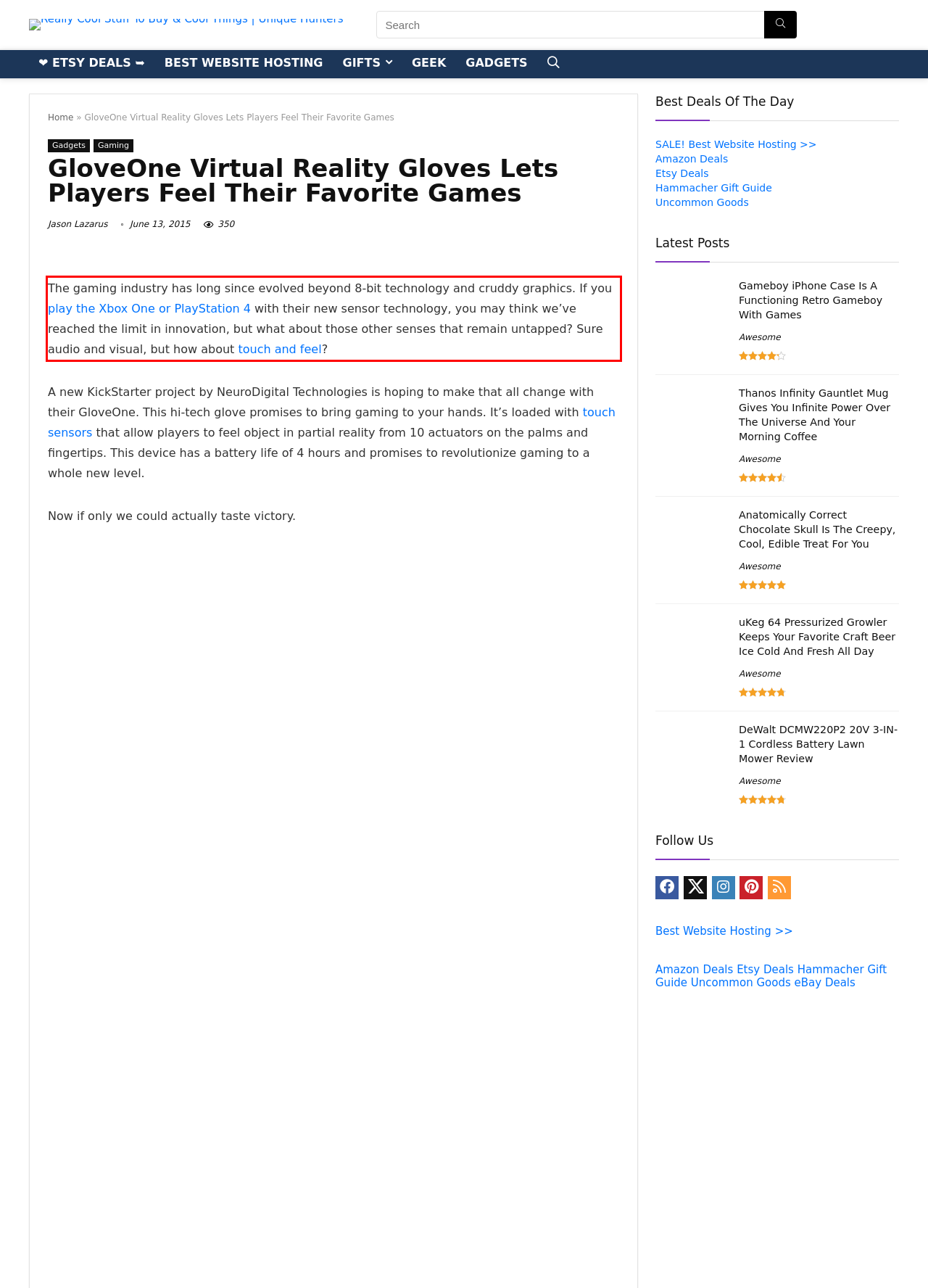Please examine the webpage screenshot and extract the text within the red bounding box using OCR.

The gaming industry has long since evolved beyond 8-bit technology and cruddy graphics. If you play the Xbox One or PlayStation 4 with their new sensor technology, you may think we’ve reached the limit in innovation, but what about those other senses that remain untapped? Sure audio and visual, but how about touch and feel?